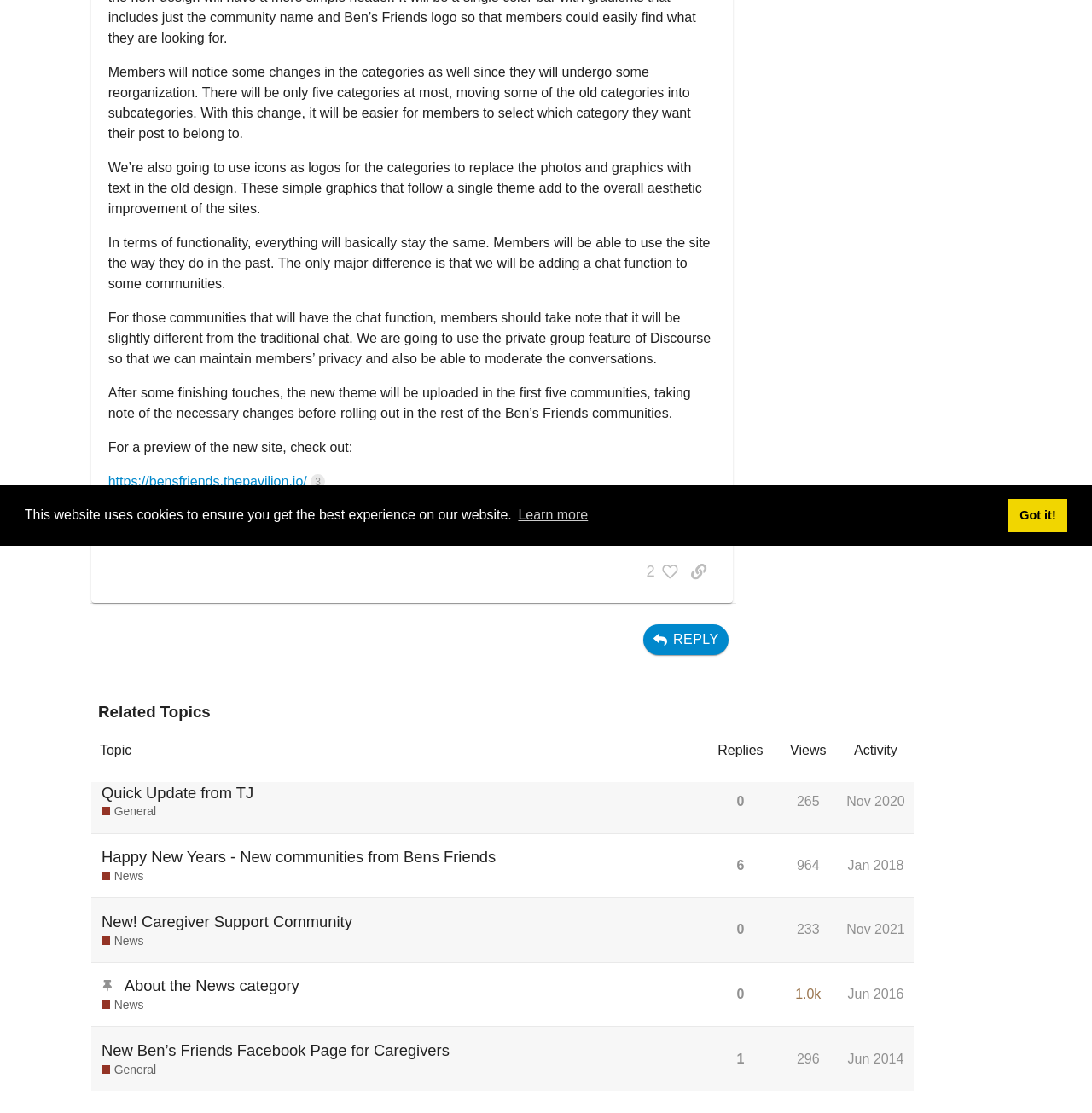Can you find the bounding box coordinates for the UI element given this description: "Got it!"? Provide the coordinates as four float numbers between 0 and 1: [left, top, right, bottom].

[0.923, 0.448, 0.978, 0.478]